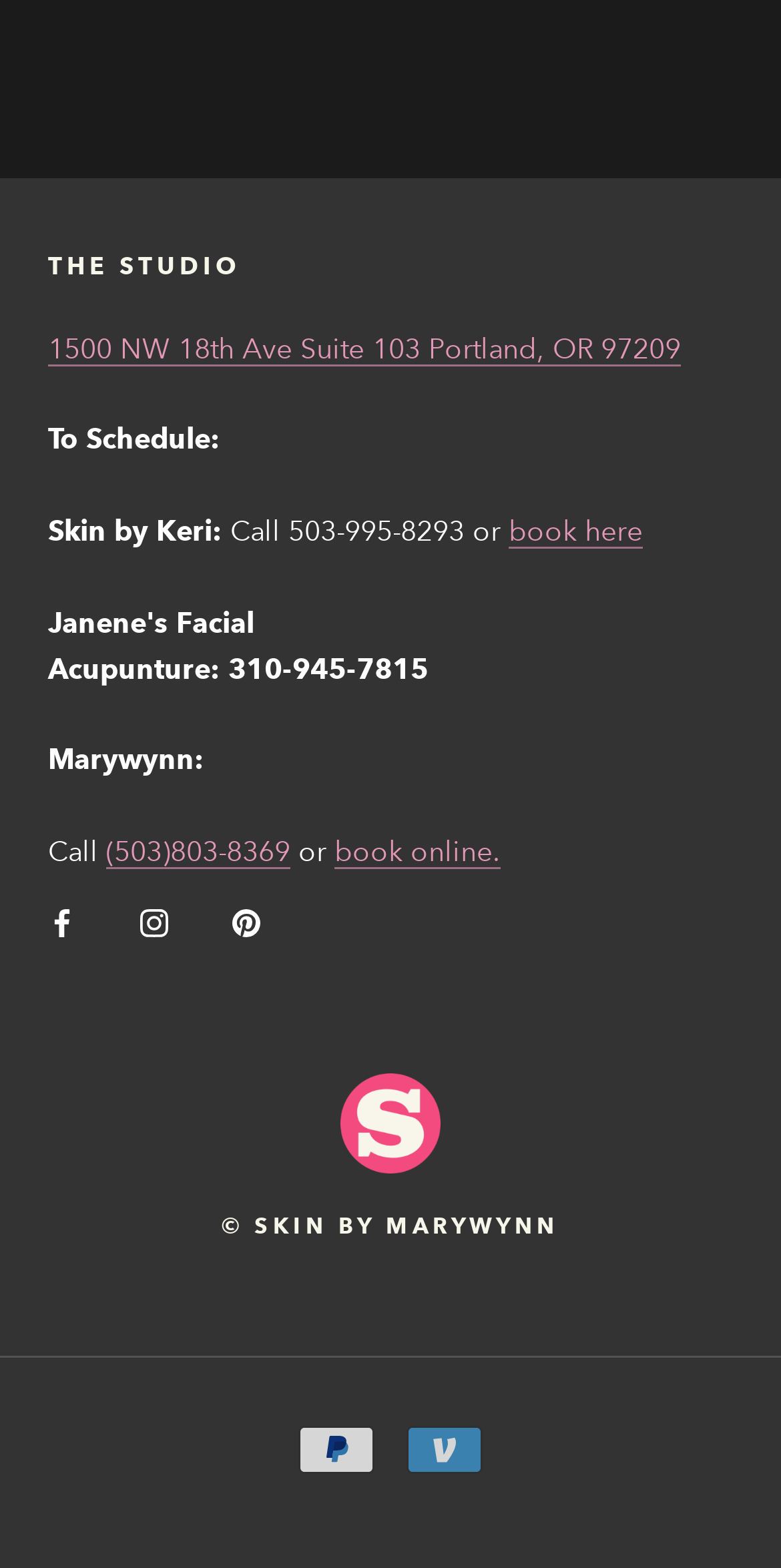Locate the bounding box coordinates of the element that should be clicked to fulfill the instruction: "Book online with Marywynn".

[0.428, 0.531, 0.641, 0.554]